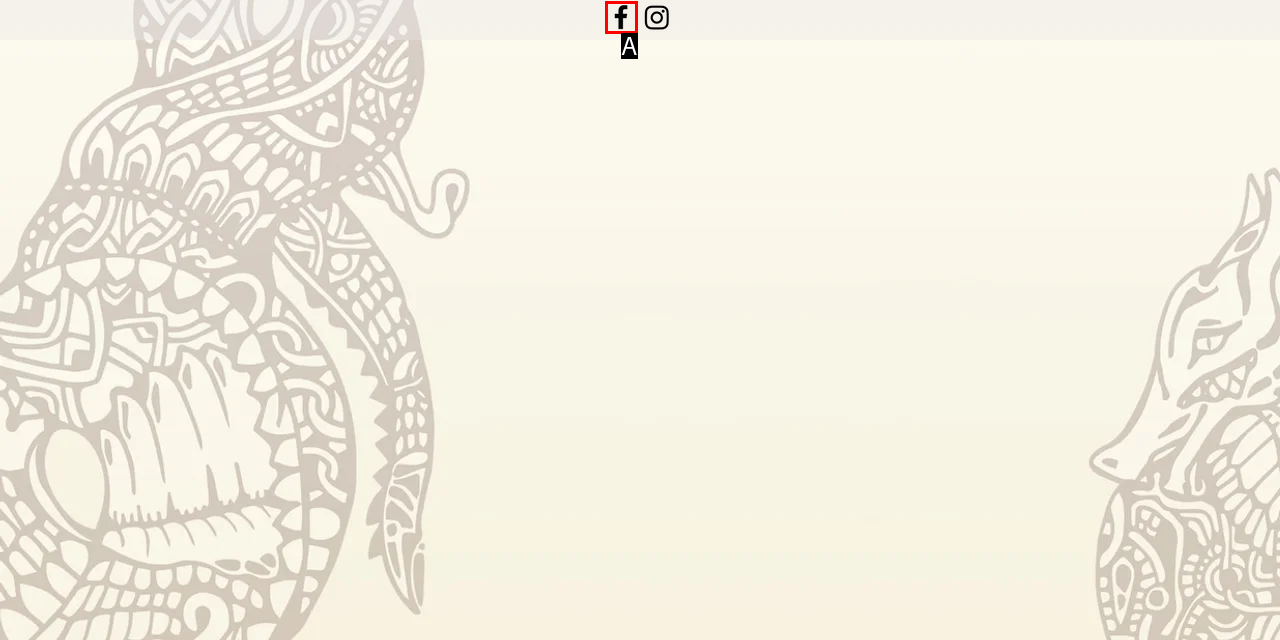Match the description: aria-label="Black Facebook Icon" to one of the options shown. Reply with the letter of the best match.

A